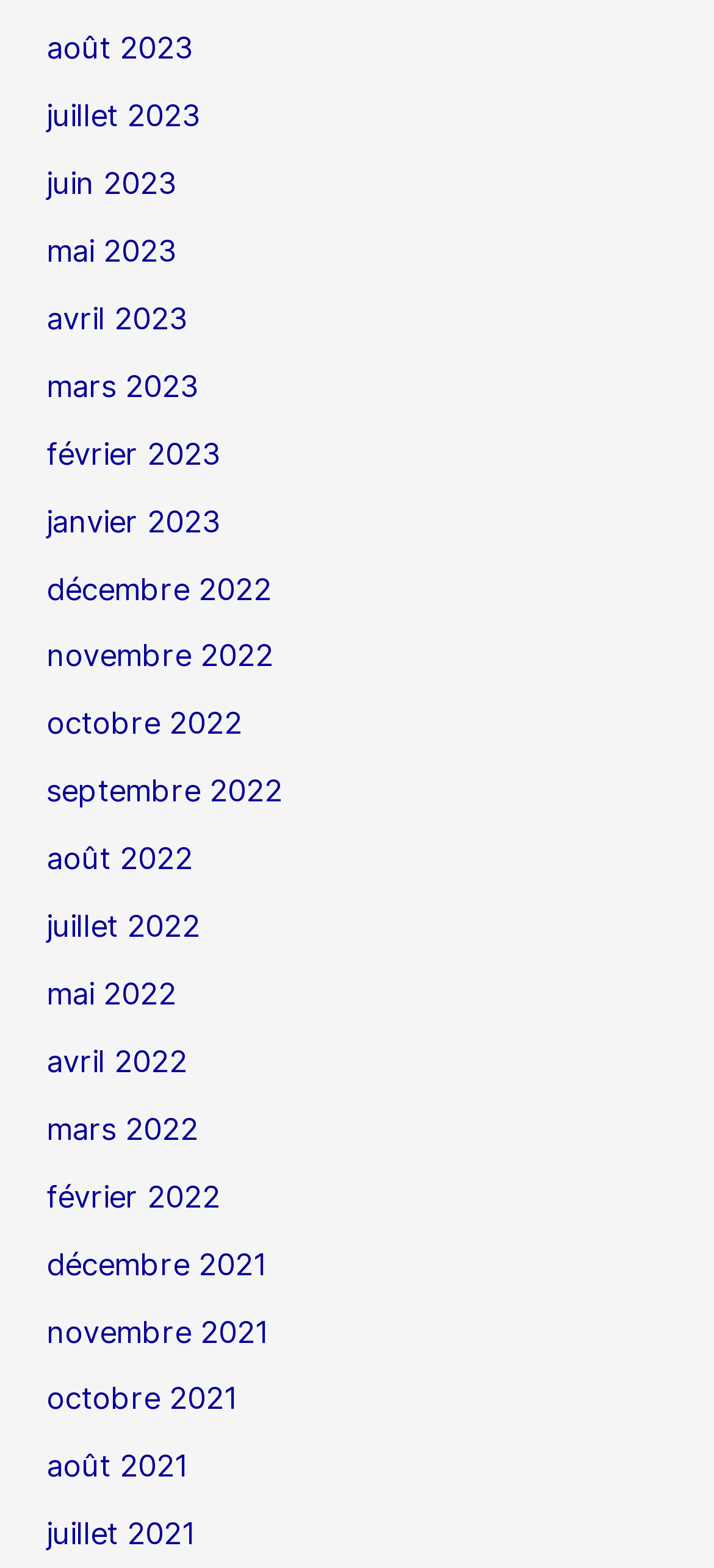Use one word or a short phrase to answer the question provided: 
How many links are there on the webpage?

24